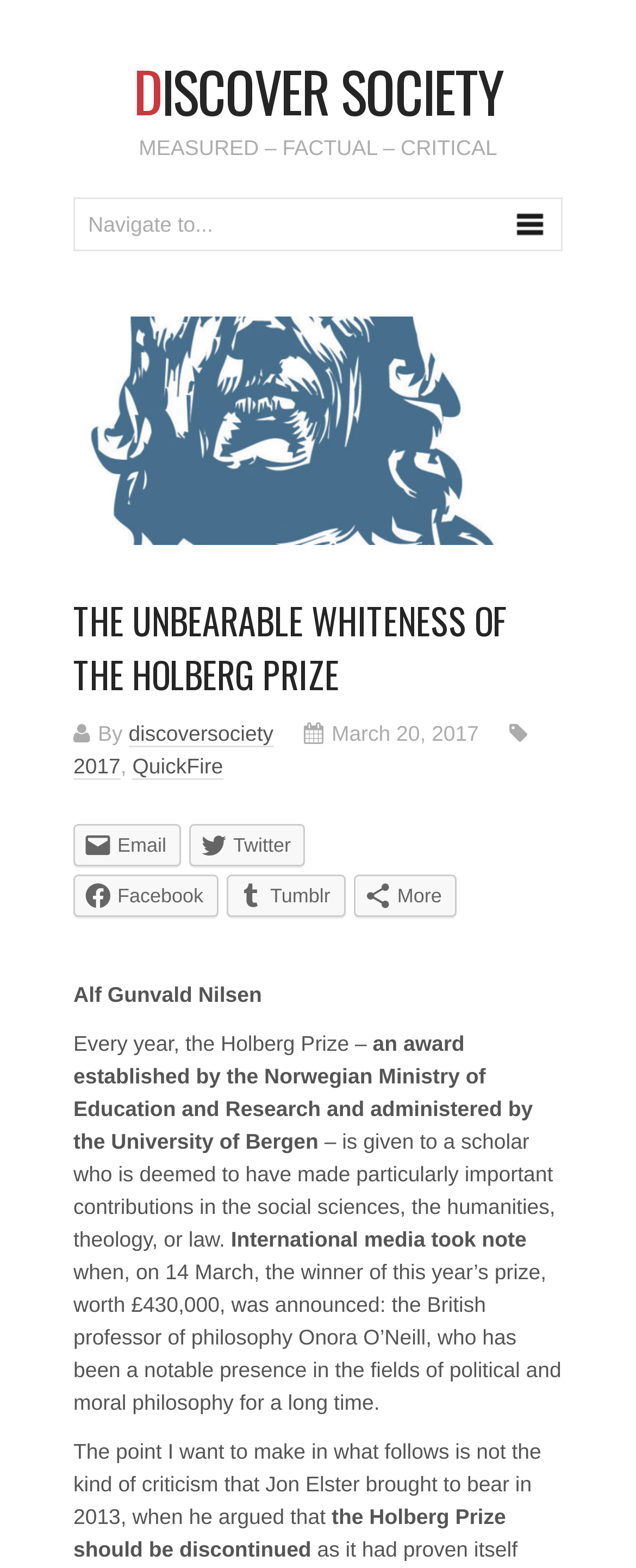Specify the bounding box coordinates of the element's area that should be clicked to execute the given instruction: "Visit the author's page". The coordinates should be four float numbers between 0 and 1, i.e., [left, top, right, bottom].

[0.202, 0.46, 0.43, 0.477]